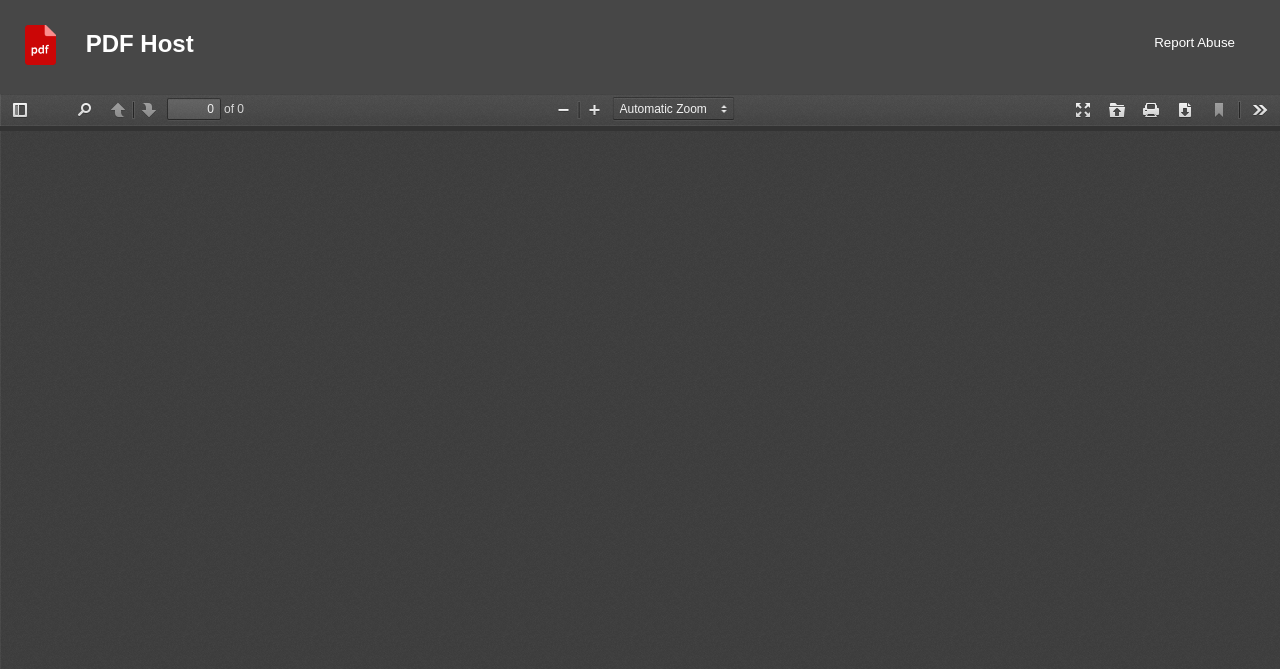What is the logo of the website?
Please respond to the question with a detailed and informative answer.

The logo of the website is located at the top left corner of the webpage, and it is an image element with the text 'Logo'.